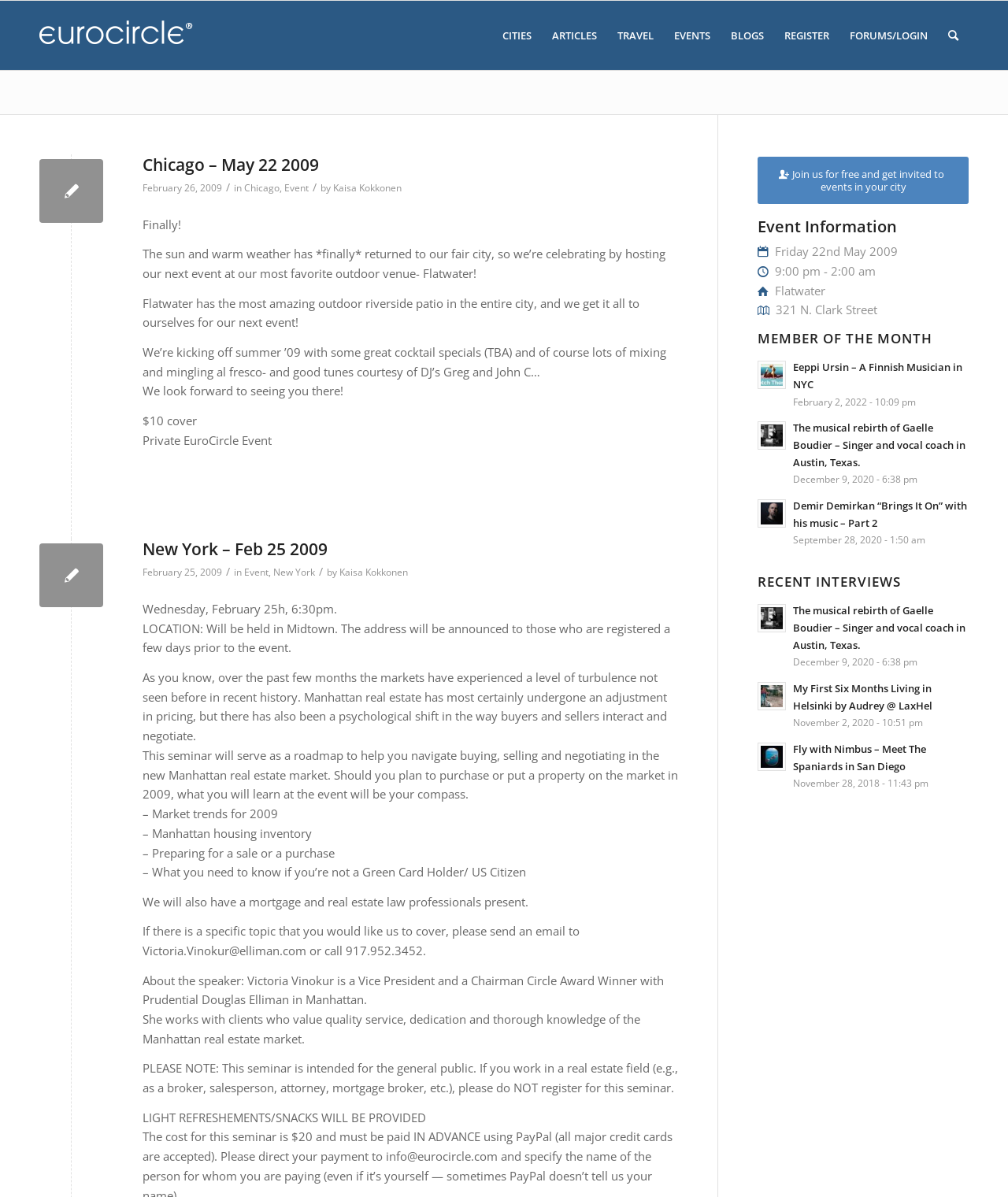Give a one-word or phrase response to the following question: What is the time of the event on May 22, 2009?

9:00 pm - 2:00 am